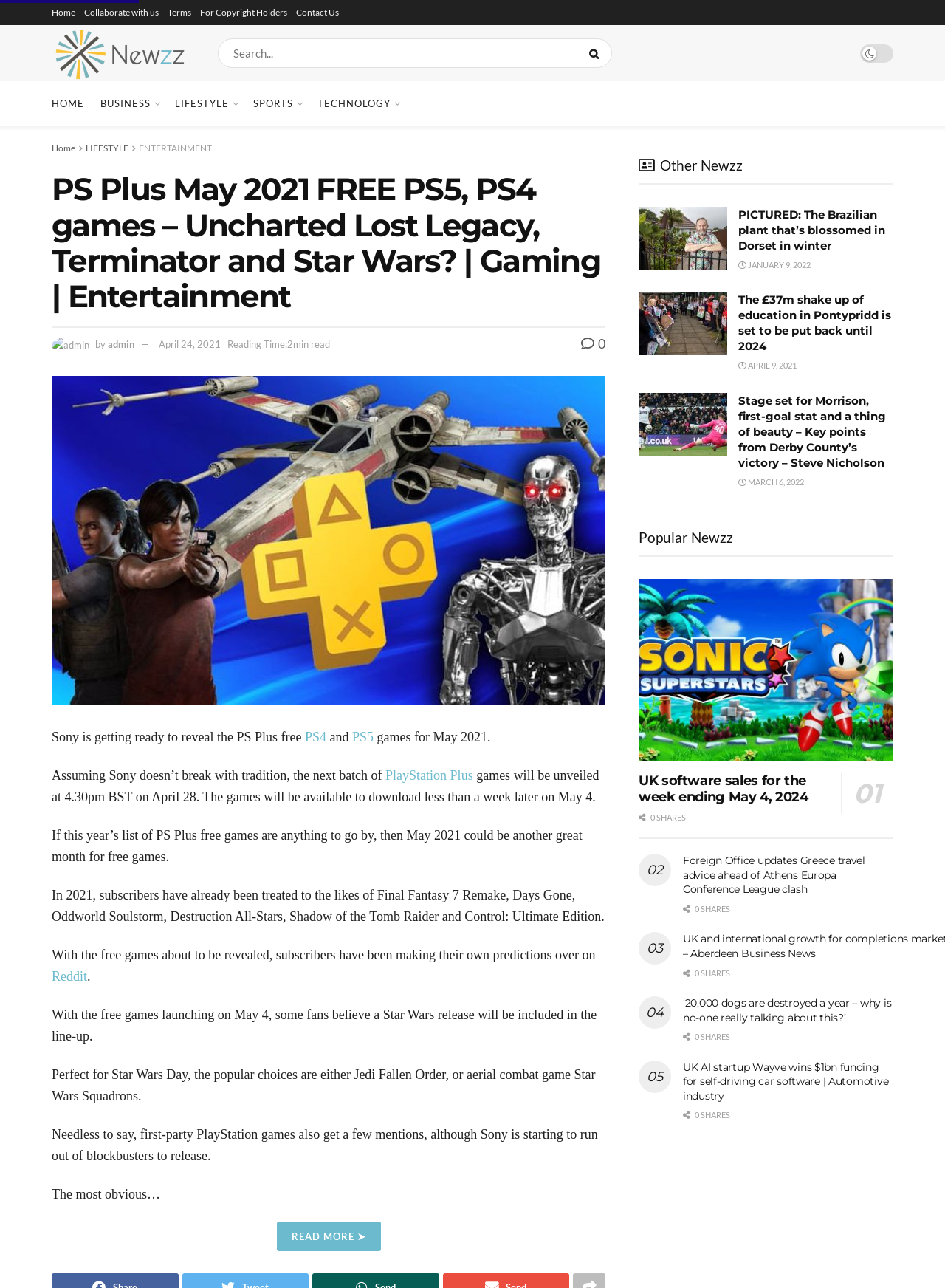Identify the bounding box of the UI component described as: "Share 0".

[0.723, 0.814, 0.766, 0.834]